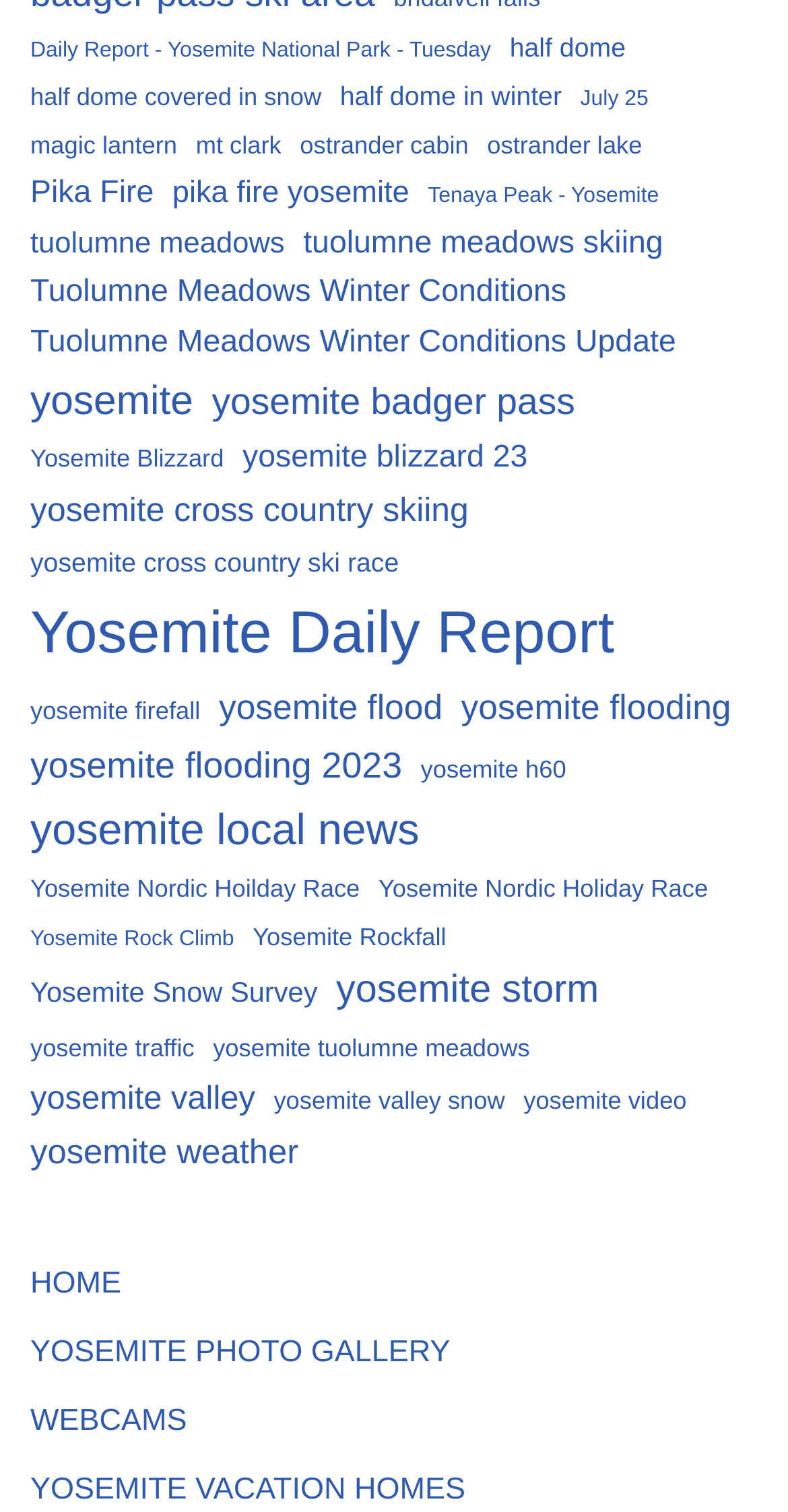Show me the bounding box coordinates of the clickable region to achieve the task as per the instruction: "Explore Yosemite photo gallery".

[0.038, 0.883, 0.571, 0.906]